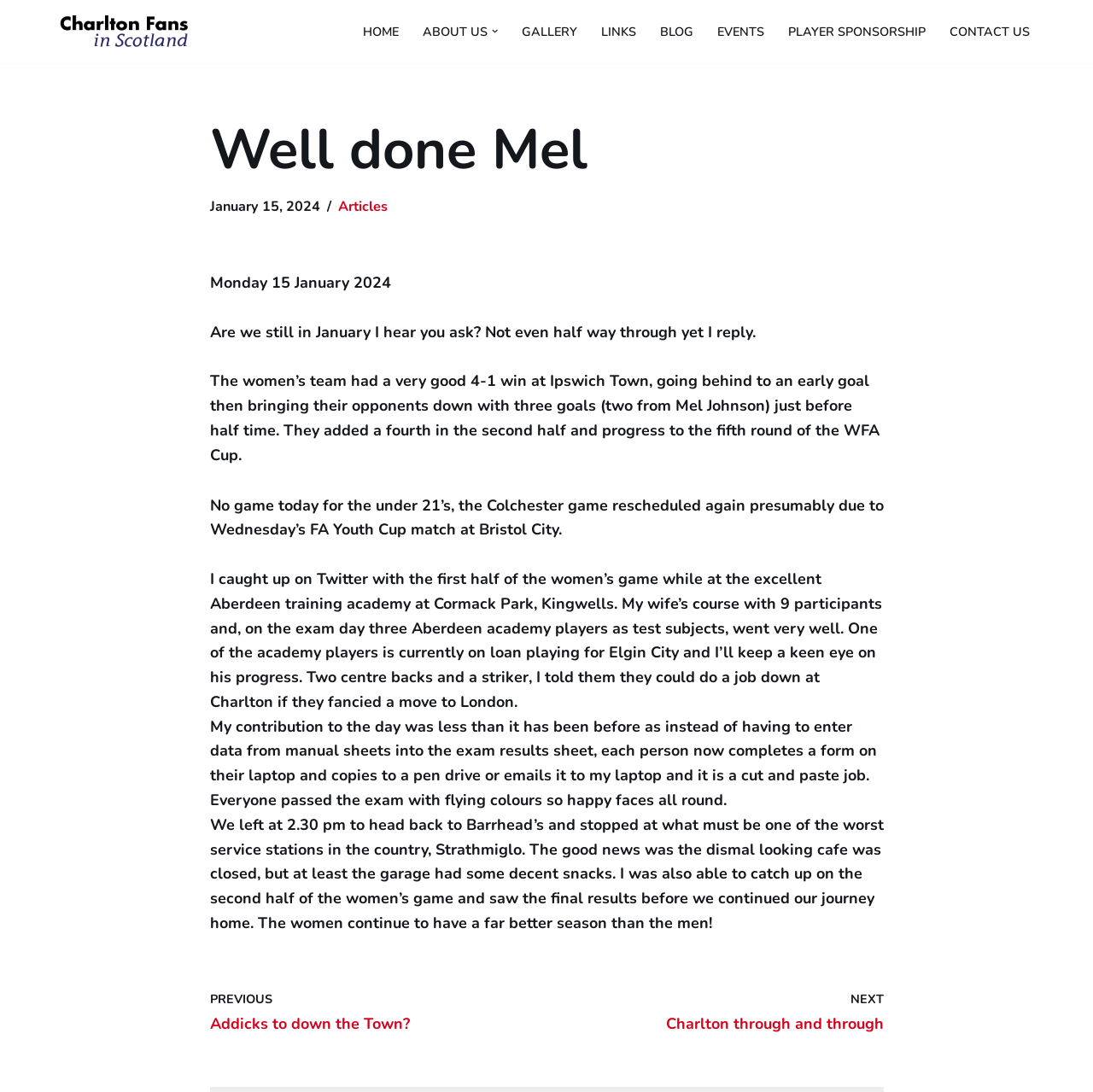Locate the bounding box coordinates of the clickable element to fulfill the following instruction: "Read the previous article 'Addicks to down the Town?'". Provide the coordinates as four float numbers between 0 and 1 in the format [left, top, right, bottom].

[0.192, 0.904, 0.492, 0.949]